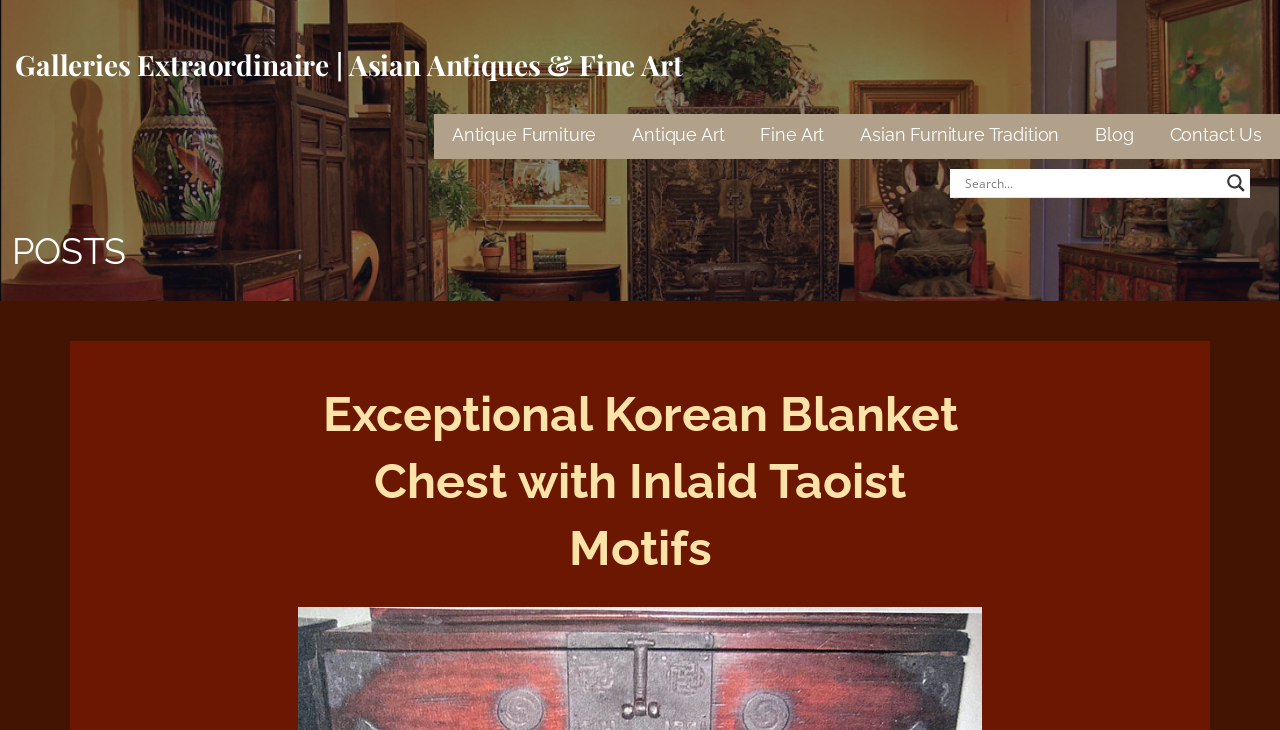Extract the bounding box coordinates of the UI element described: "aria-label="Search input" name="phrase" placeholder="Search..."". Provide the coordinates in the format [left, top, right, bottom] with values ranging from 0 to 1.

[0.754, 0.232, 0.951, 0.27]